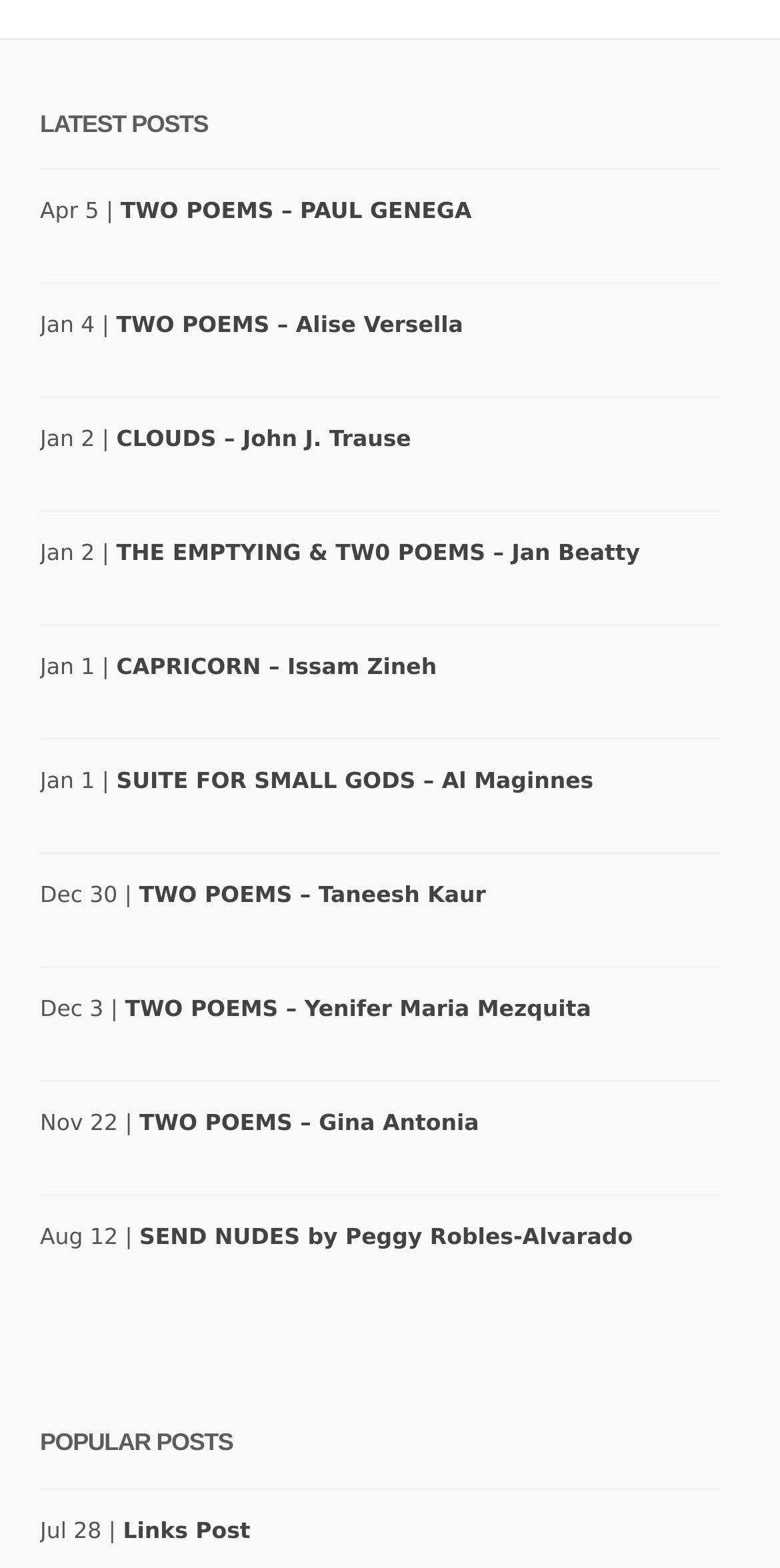Locate the bounding box coordinates of the element that should be clicked to execute the following instruction: "Click on the link 'MENSTRUAL FLOWERS'".

[0.144, 0.023, 0.632, 0.04]